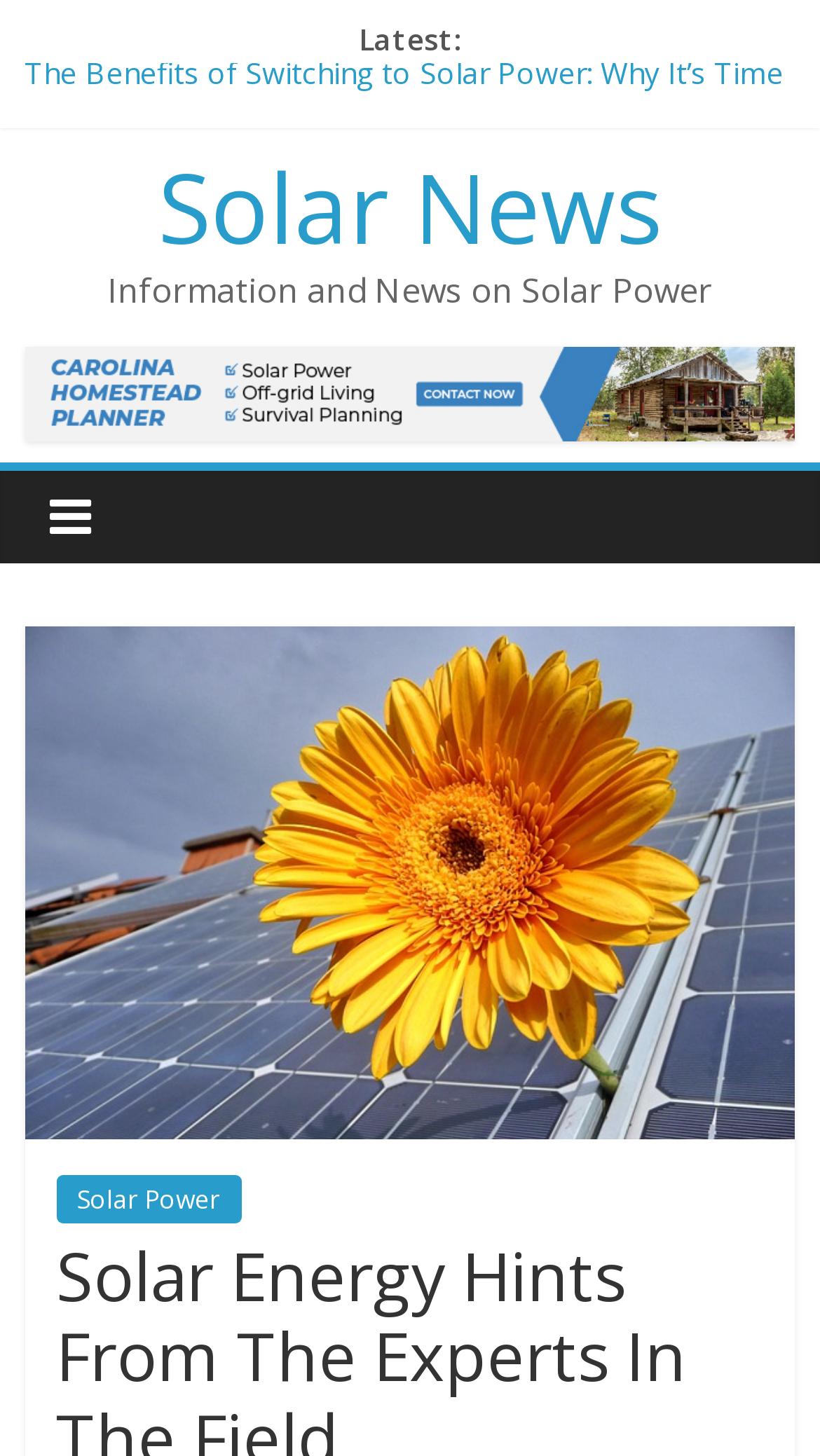How many links are there on the webpage?
From the image, provide a succinct answer in one word or a short phrase.

7